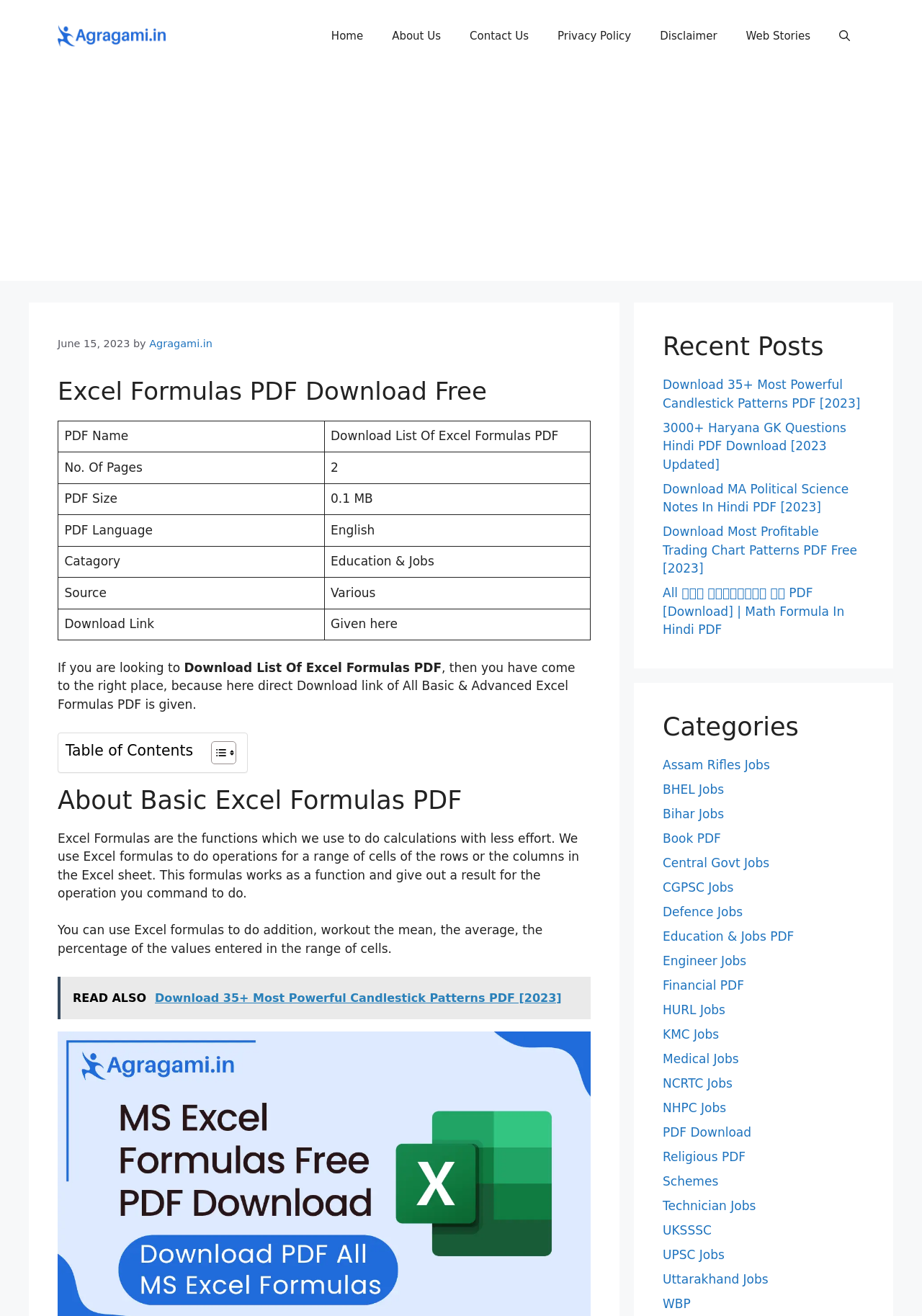What is the language of the PDF provided on this webpage?
From the details in the image, answer the question comprehensively.

The webpage provides a table with details about the PDF, including its language. The language of the PDF is 'English'.